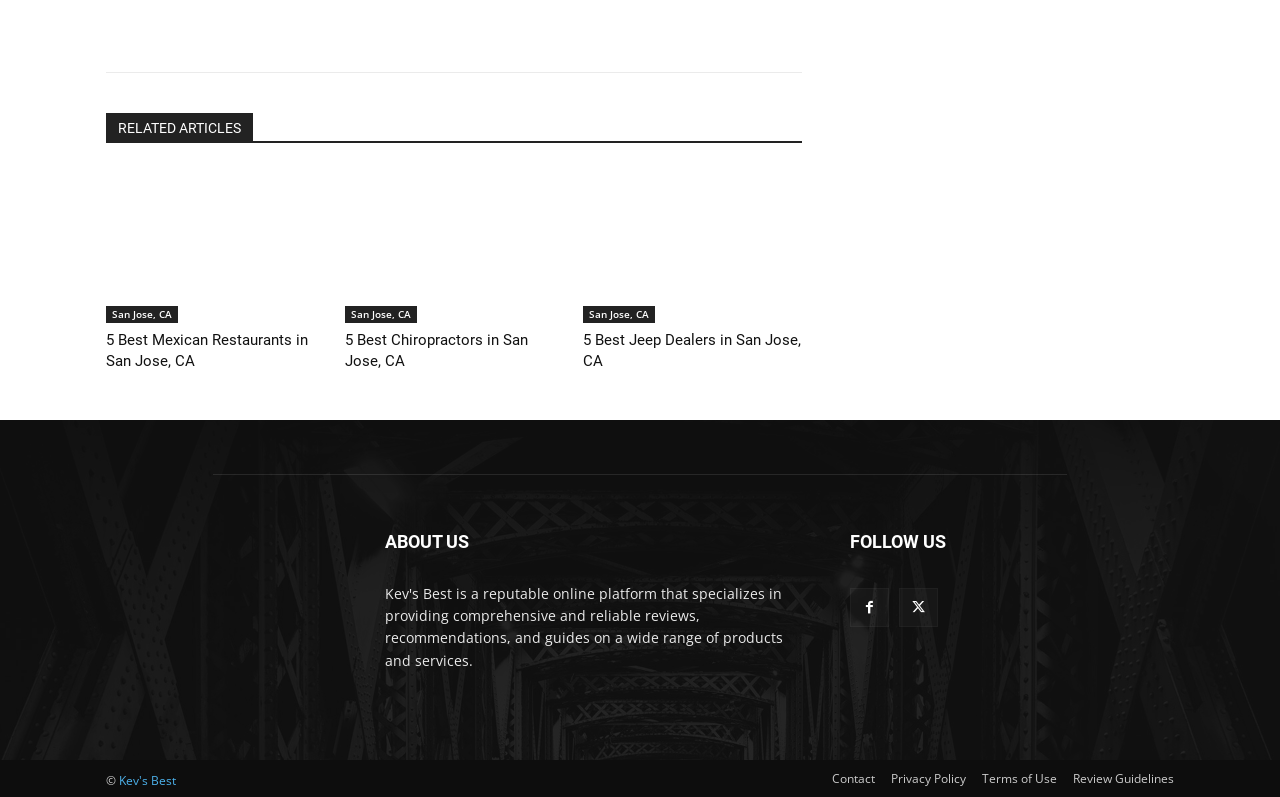What is the location mentioned in the related articles?
Refer to the image and provide a concise answer in one word or phrase.

San Jose, CA